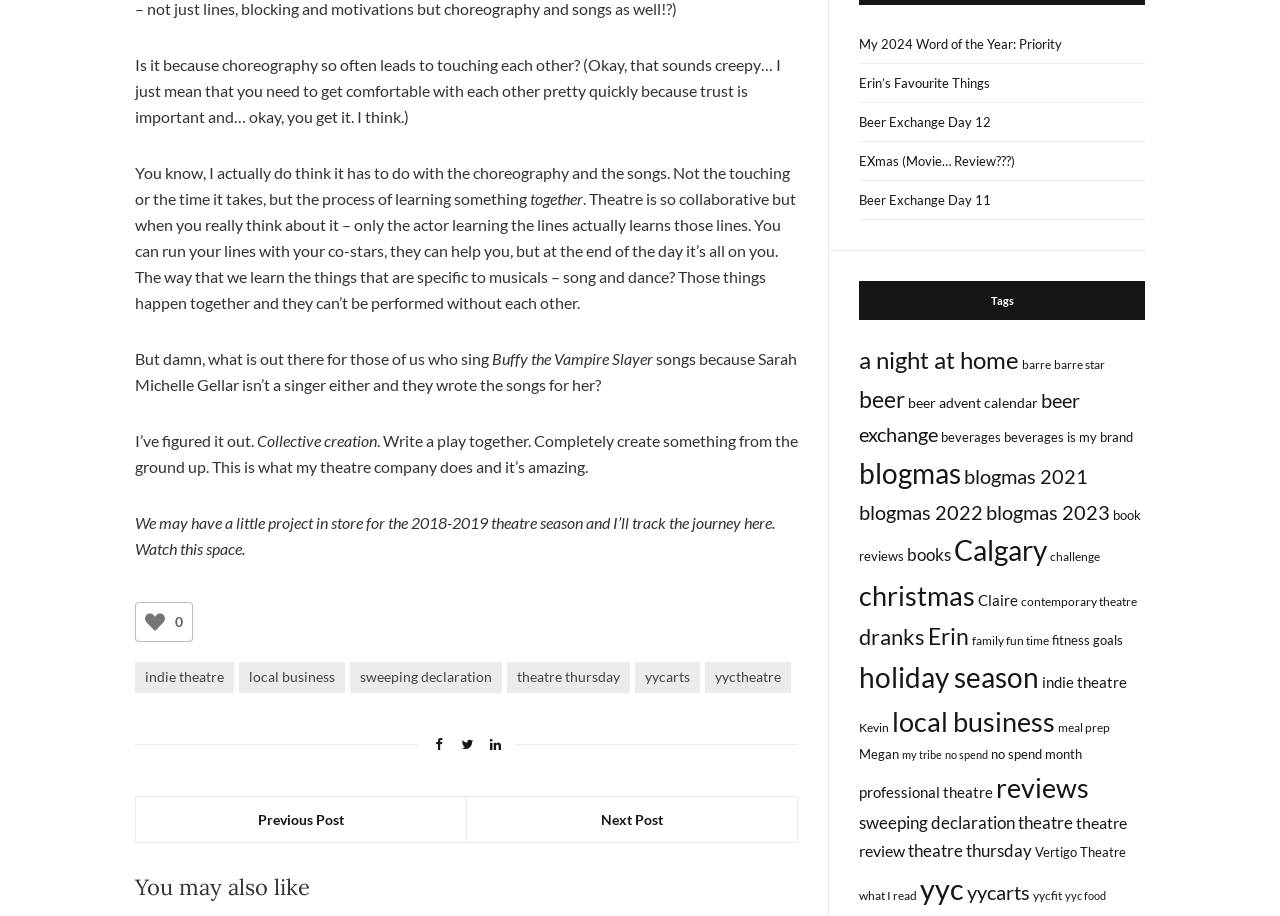Analyze the image and provide a detailed answer to the question: What is the author's plan for the 2018-2019 theatre season?

The author mentions that they may have a little project in store for the 2018-2019 theatre season and they will track the journey, which implies that they will document or share their progress.